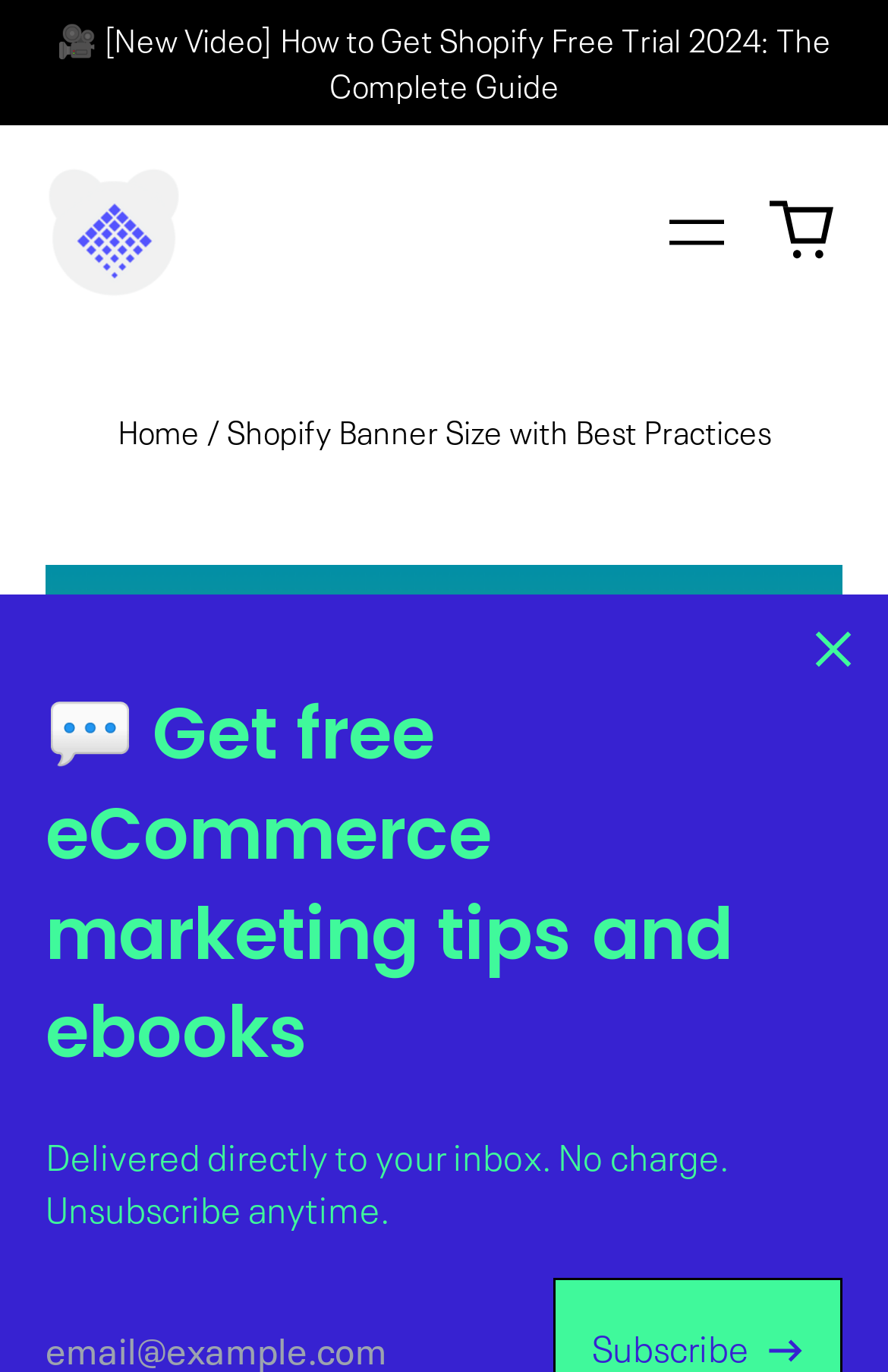What is the text on the top-left link?
Look at the image and respond with a one-word or short phrase answer.

Skip to content